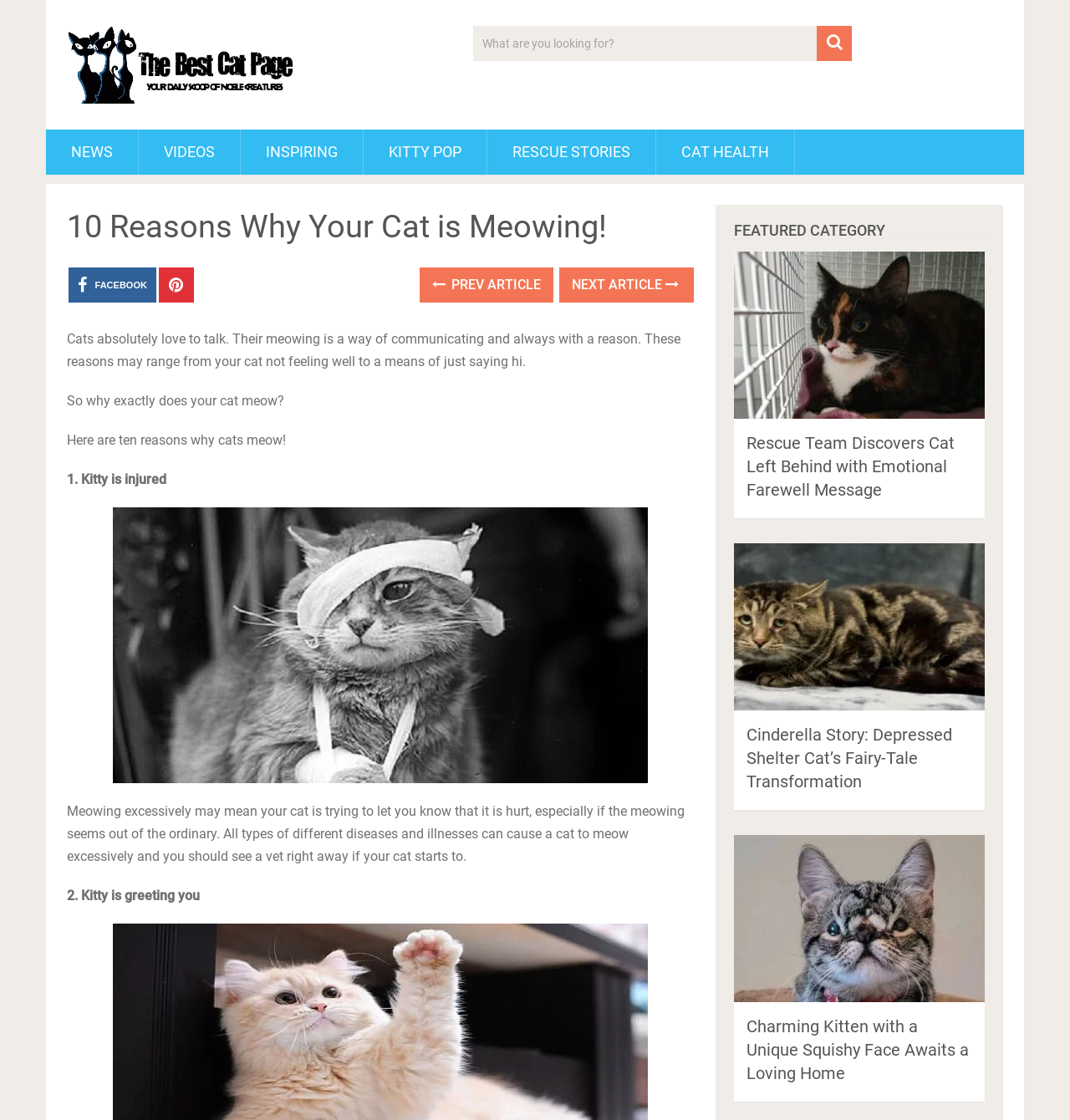Determine the bounding box coordinates of the element's region needed to click to follow the instruction: "Click on the NEXT ARTICLE button". Provide these coordinates as four float numbers between 0 and 1, formatted as [left, top, right, bottom].

[0.523, 0.239, 0.649, 0.27]